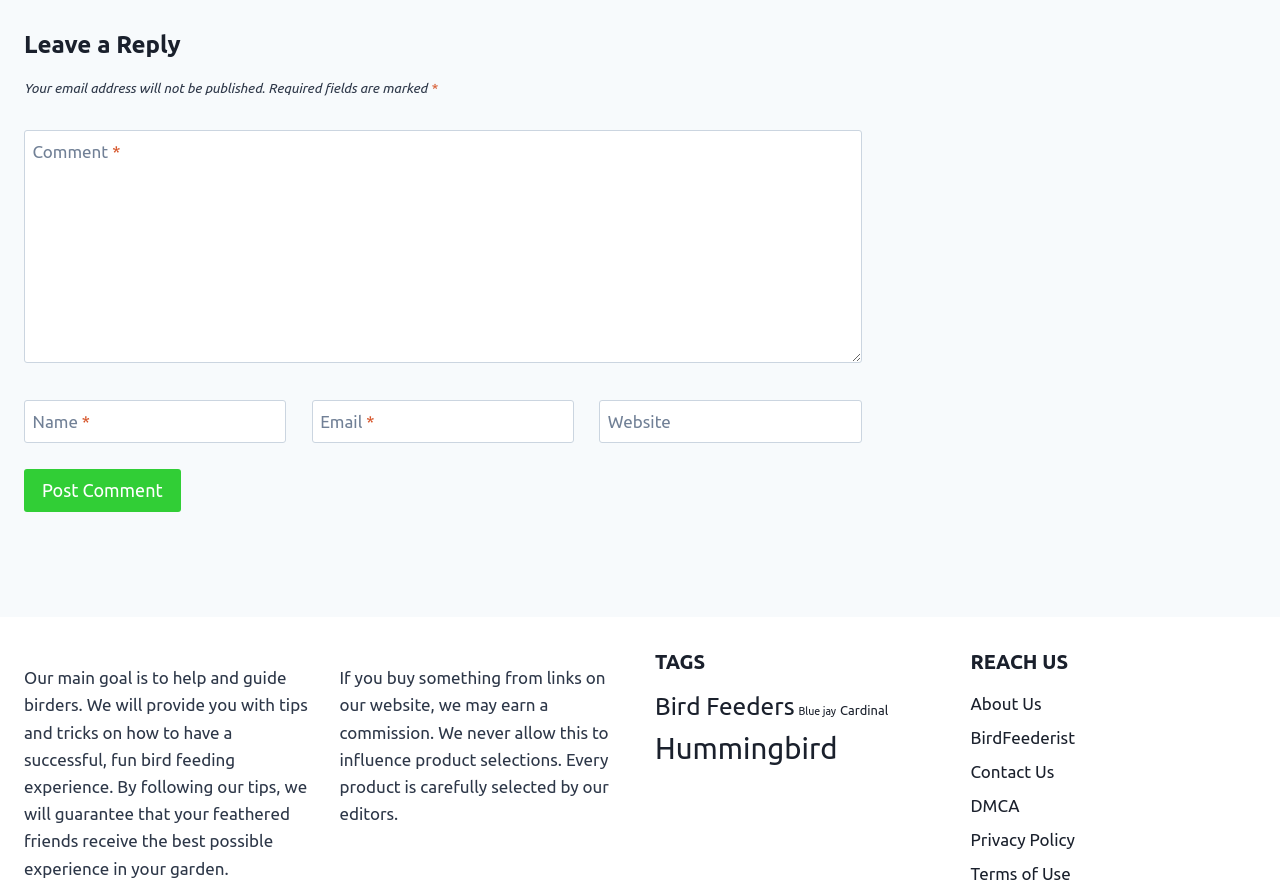Please give a short response to the question using one word or a phrase:
What is the purpose of this website?

Help and guide birders